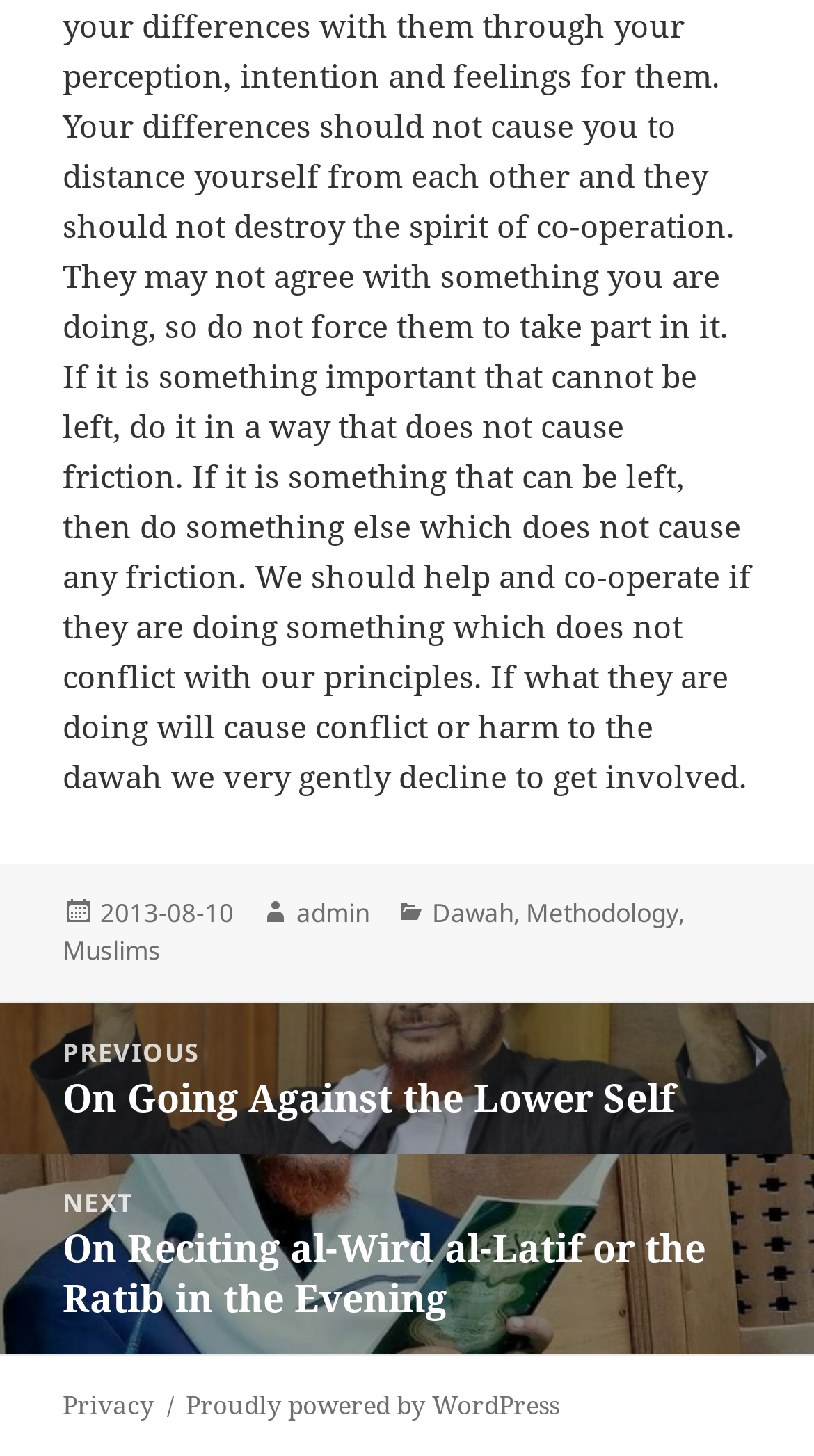Provide the bounding box coordinates of the HTML element described by the text: "GtxHdGamer".

None